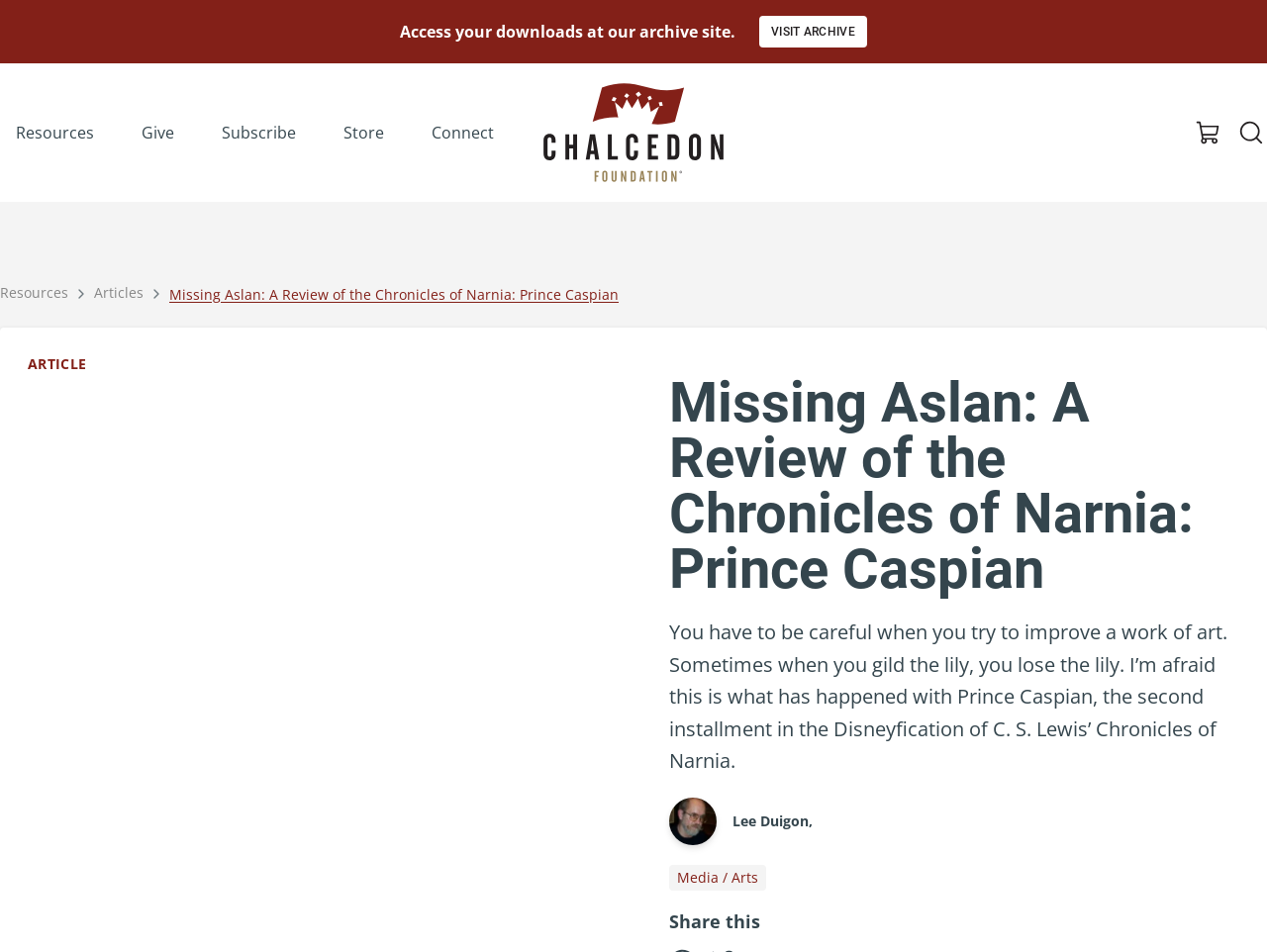What is the name of the author of the article?
Give a one-word or short-phrase answer derived from the screenshot.

Lee Duigon